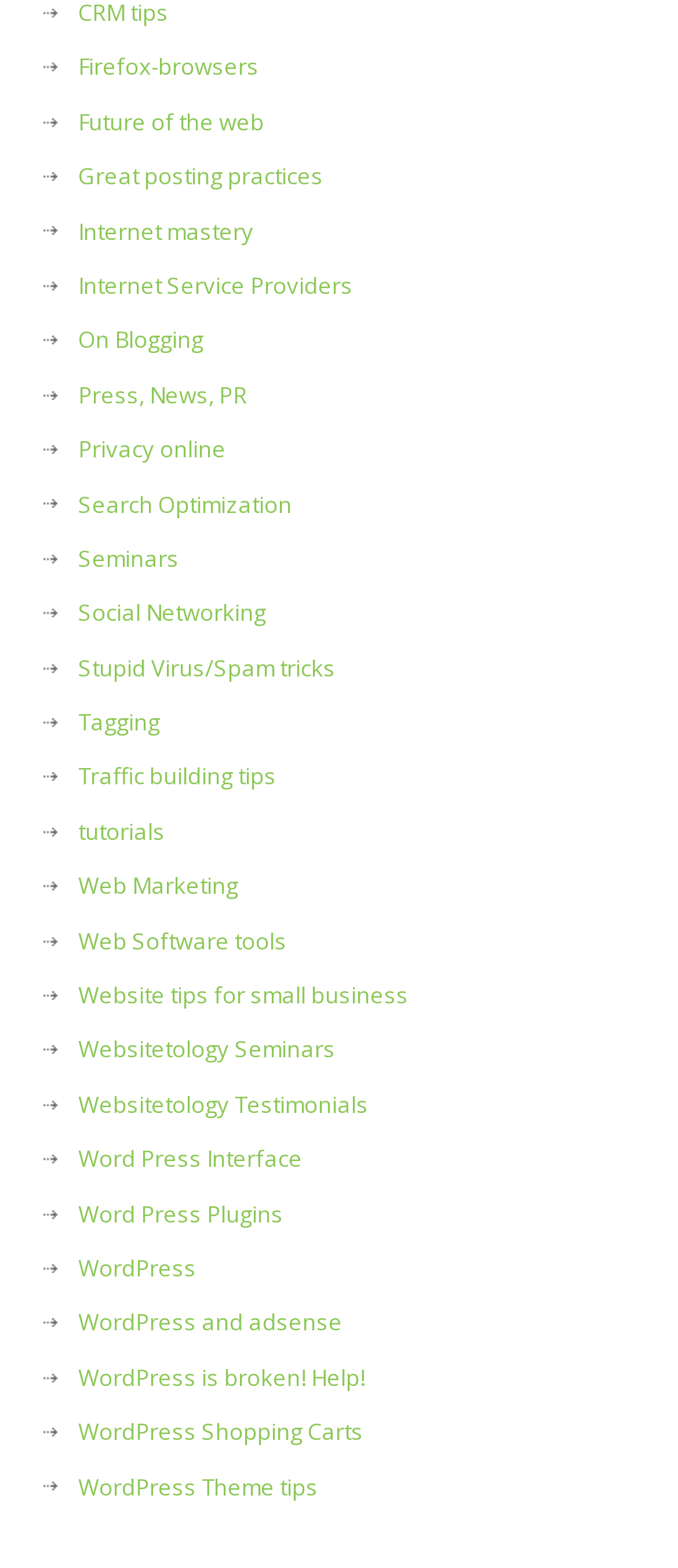Give a one-word or one-phrase response to the question:
Are there any links related to WordPress?

Yes